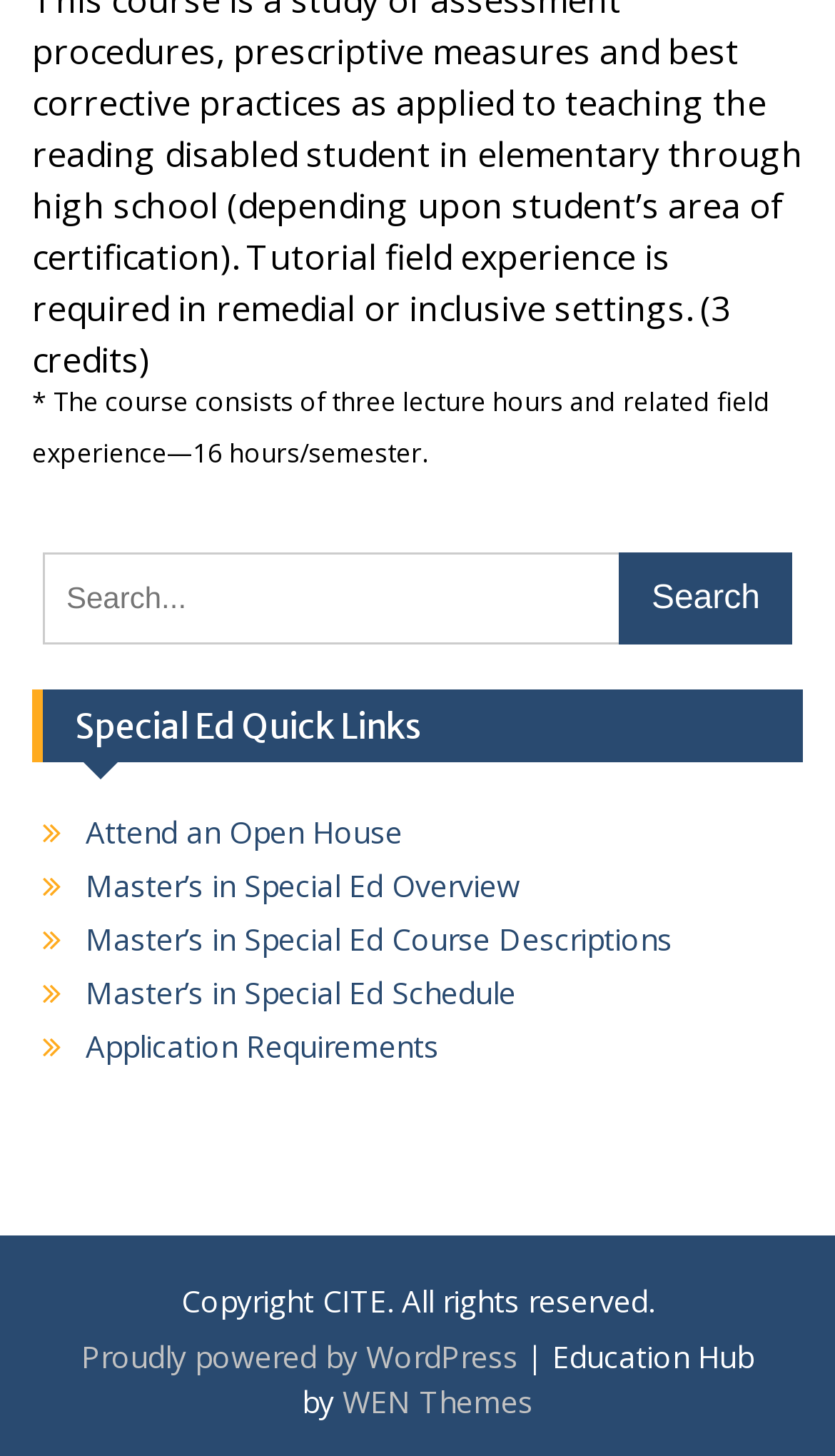Please identify the bounding box coordinates of the element I should click to complete this instruction: 'Visit the 'WEN Themes' website'. The coordinates should be given as four float numbers between 0 and 1, like this: [left, top, right, bottom].

[0.41, 0.948, 0.638, 0.976]